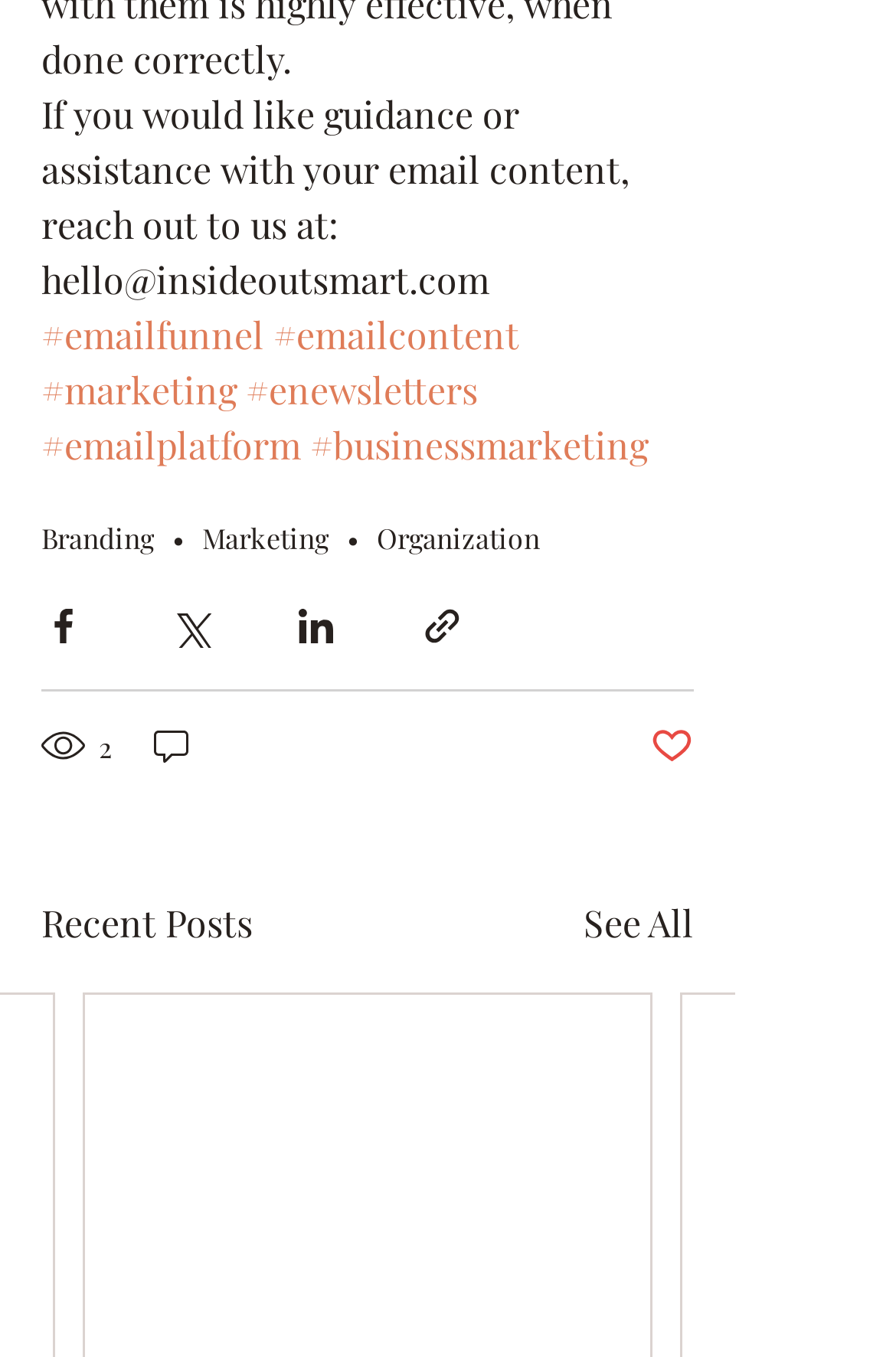How many views does the post have?
Based on the image, provide your answer in one word or phrase.

2 views